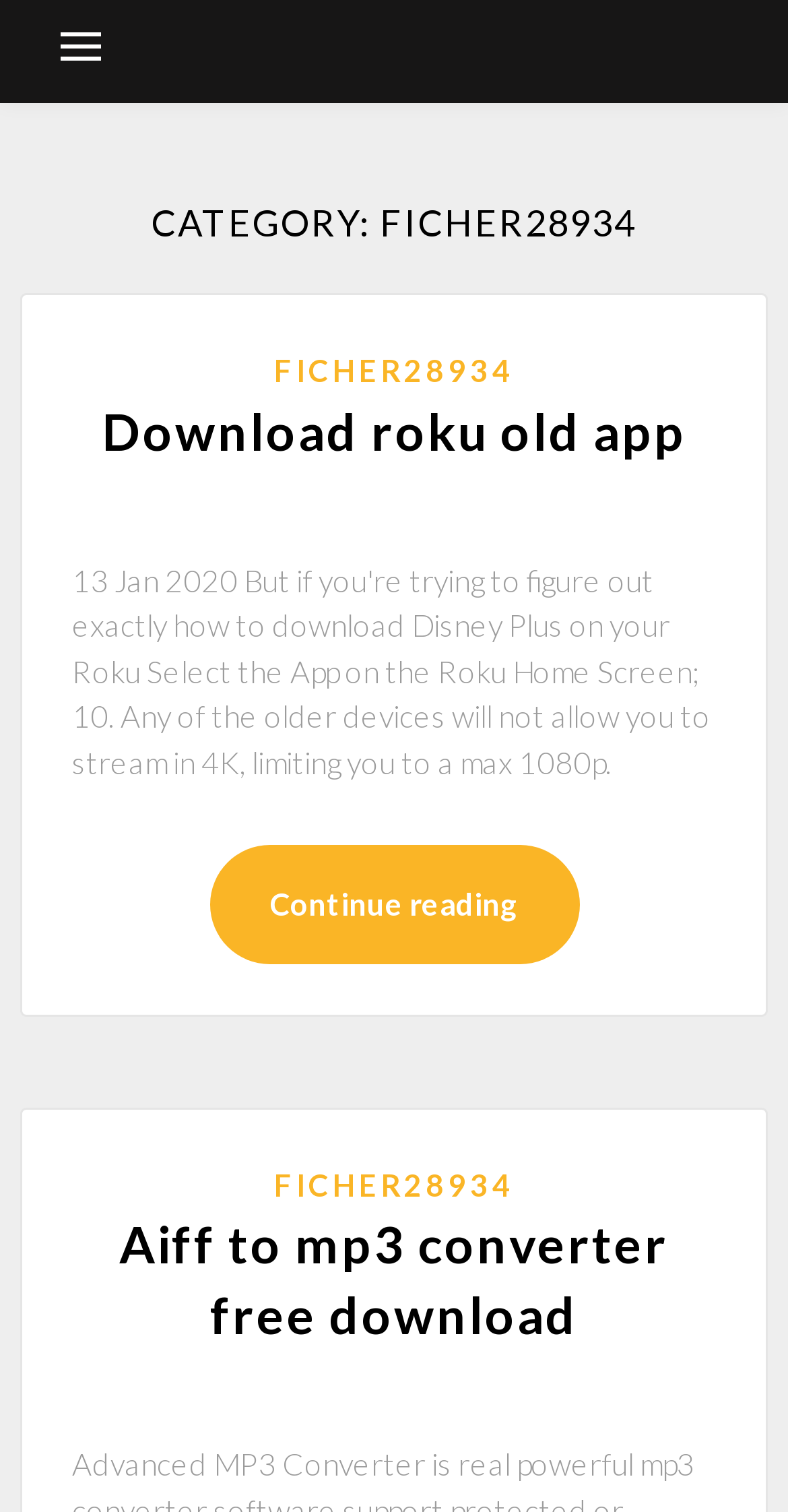Identify the bounding box of the UI element that matches this description: "Download roku old app".

[0.129, 0.264, 0.871, 0.304]